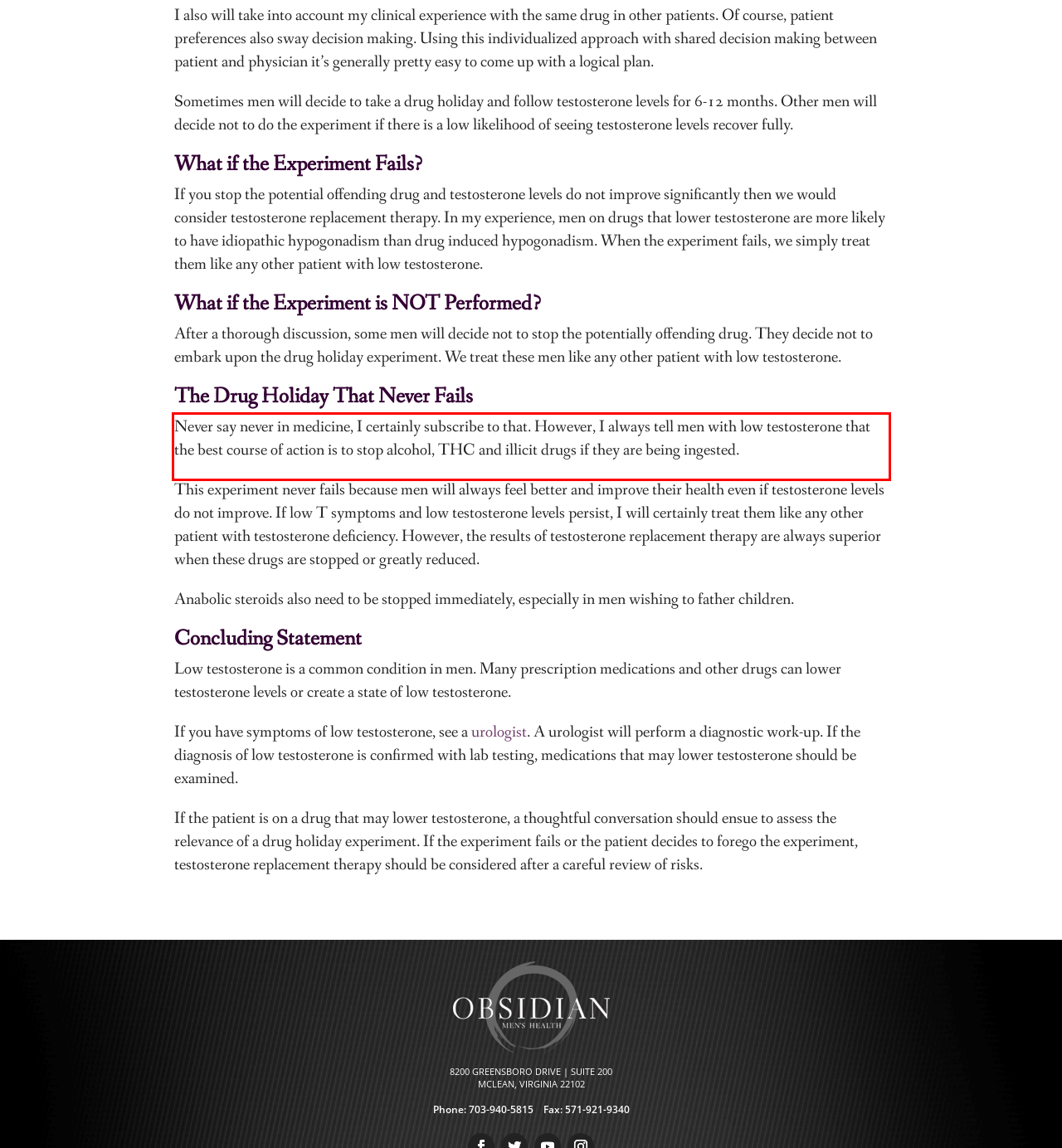Review the webpage screenshot provided, and perform OCR to extract the text from the red bounding box.

Never say never in medicine, I certainly subscribe to that. However, I always tell men with low testosterone that the best course of action is to stop alcohol, THC and illicit drugs if they are being ingested.